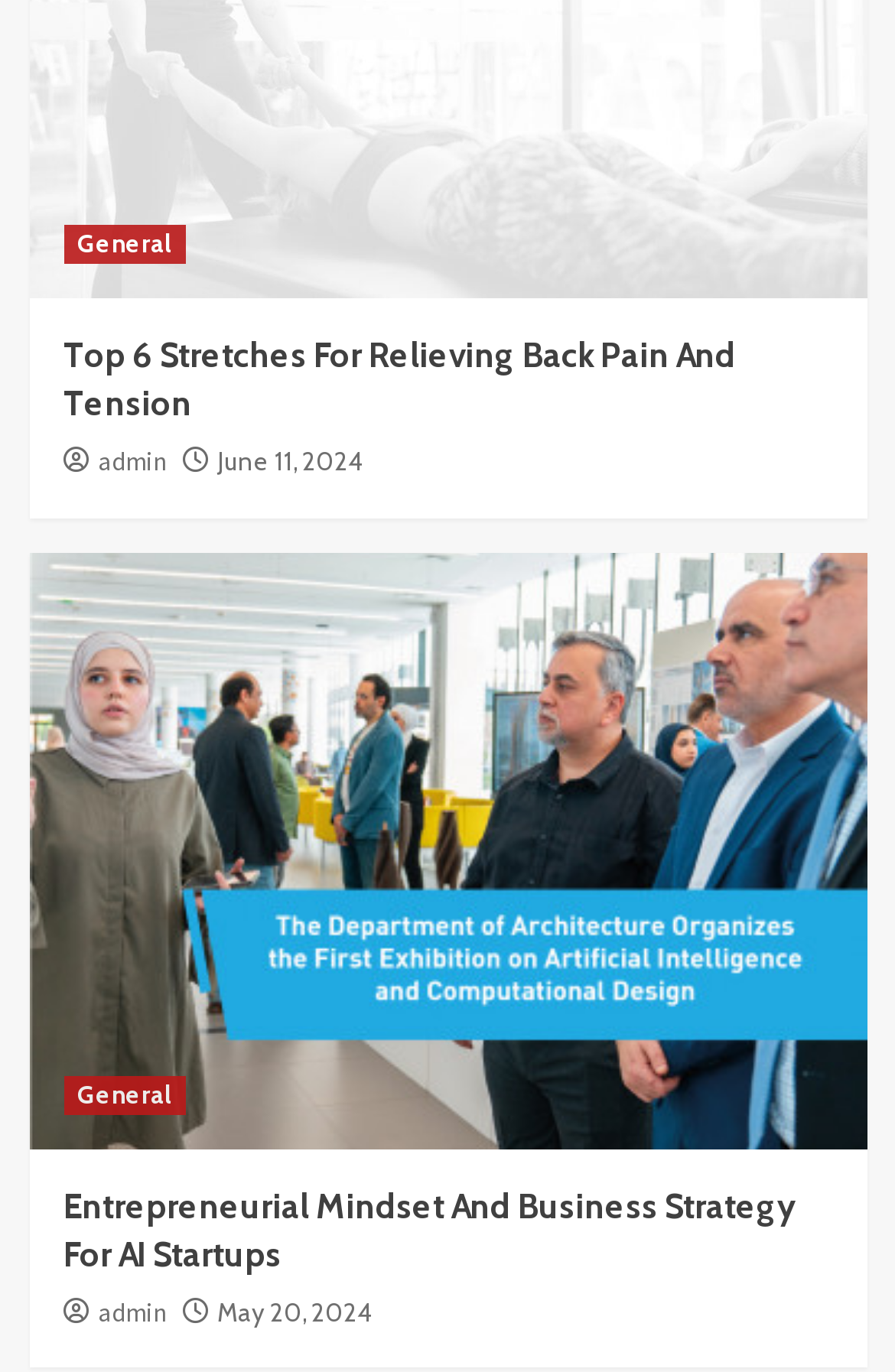Provide your answer to the question using just one word or phrase: What is the date of the first article?

June 11, 2024